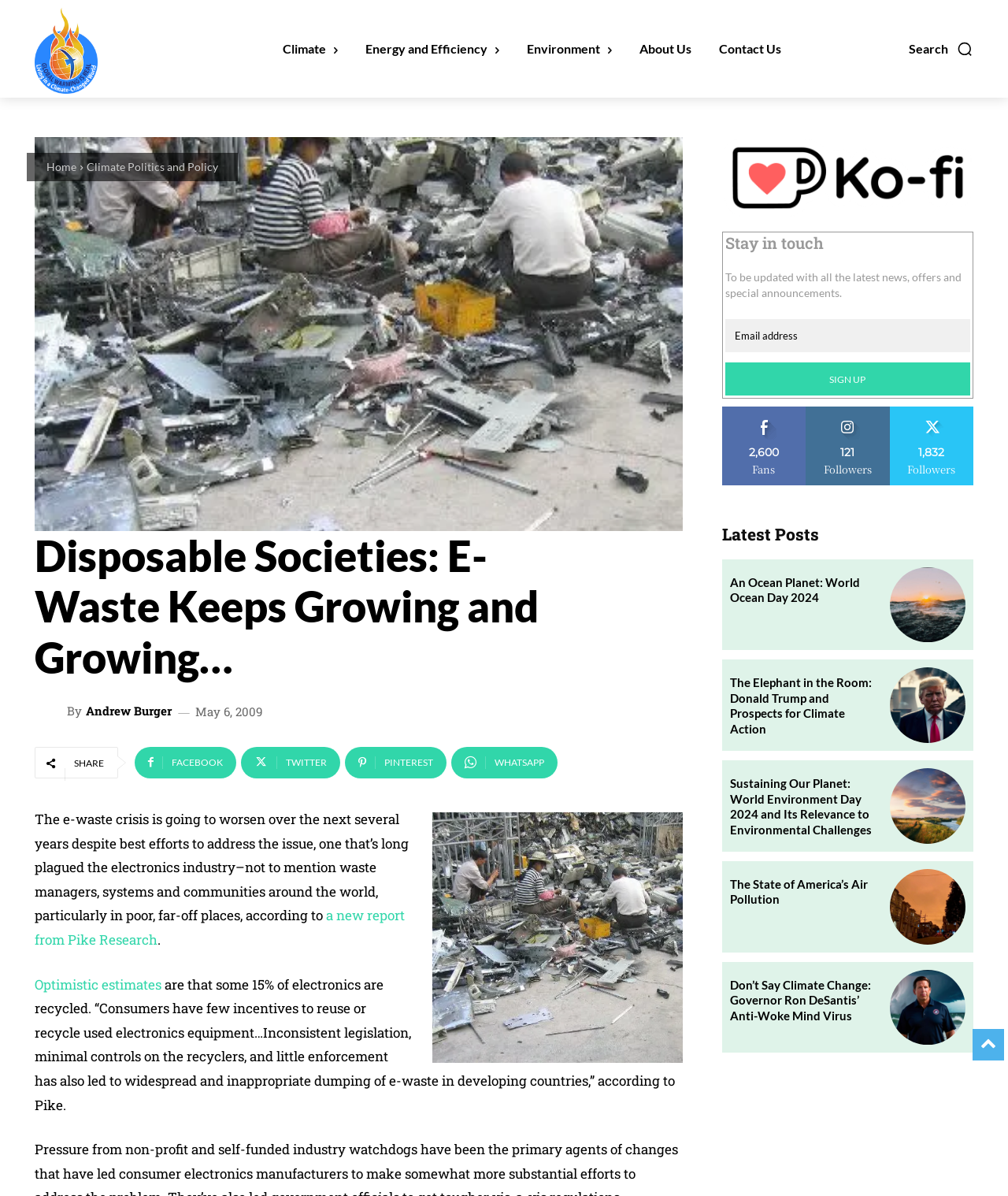What is the purpose of the 'Stay in touch' section?
Use the information from the screenshot to give a comprehensive response to the question.

The 'Stay in touch' section is asking users to provide their email address to receive updates on the latest news, offers, and special announcements.